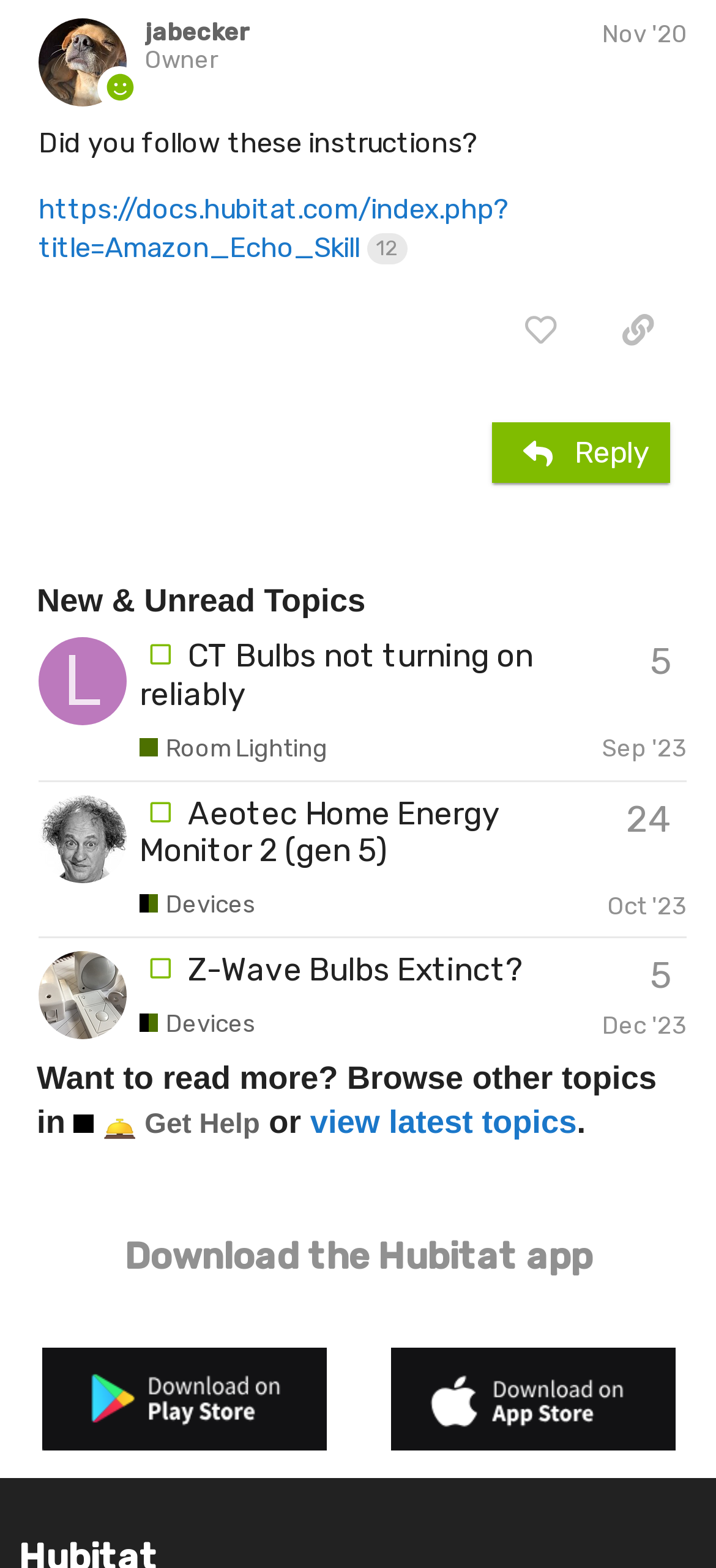Could you indicate the bounding box coordinates of the region to click in order to complete this instruction: "Visit 'Henny Bos - Een blog over bewustwording'".

None